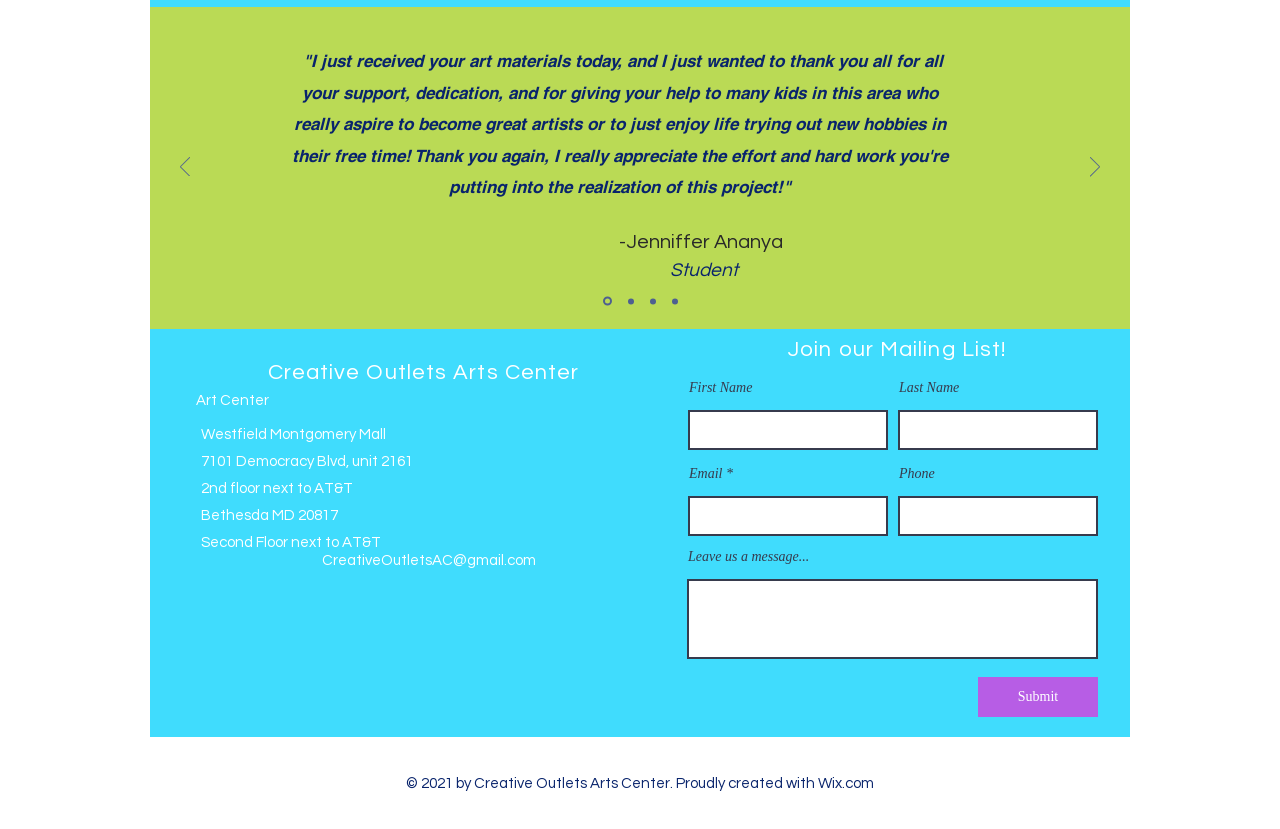How can I contact the art center?
Look at the image and answer with only one word or phrase.

Email or Phone